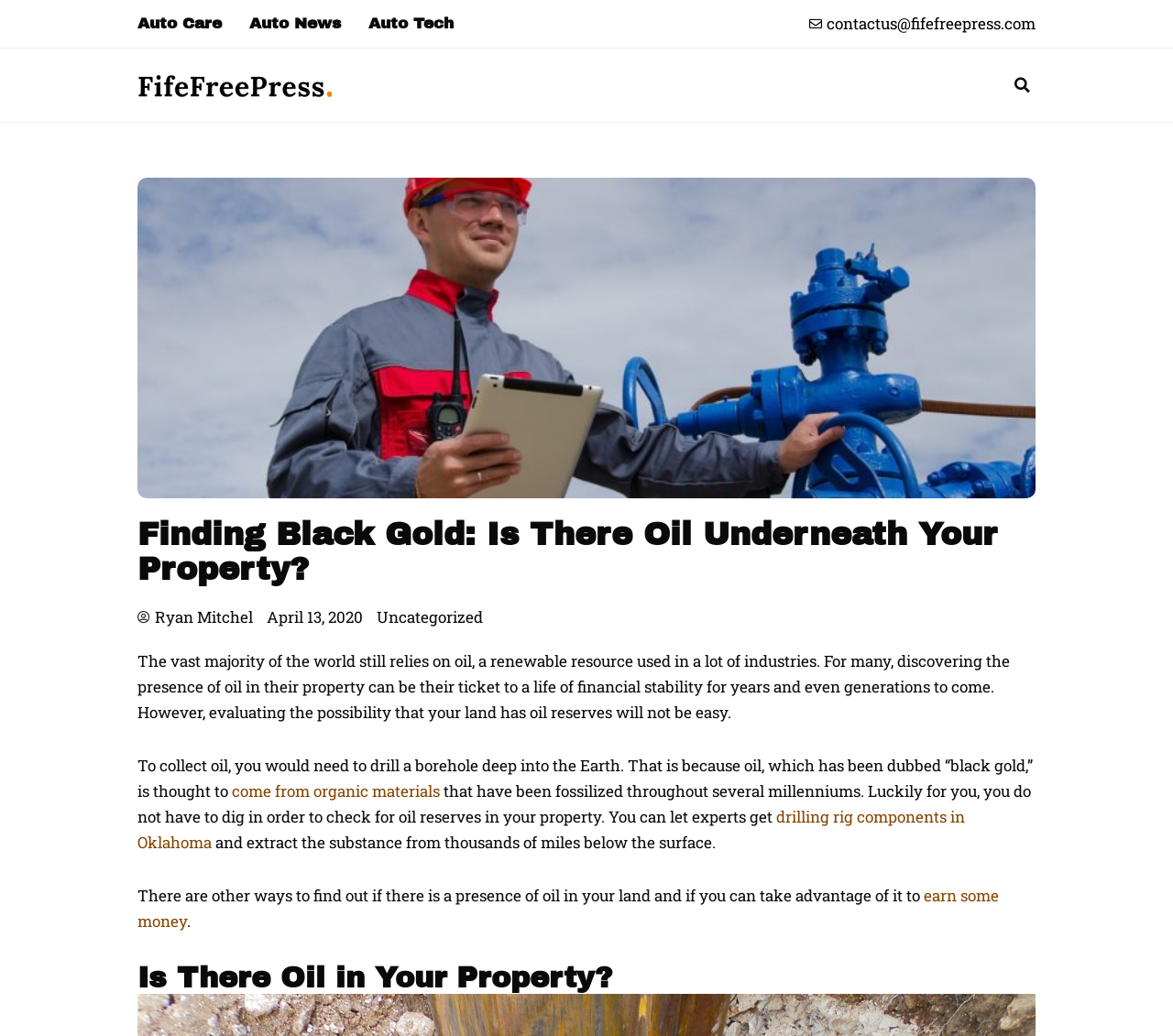Pinpoint the bounding box coordinates for the area that should be clicked to perform the following instruction: "click on the 'Uncategorized' link".

None